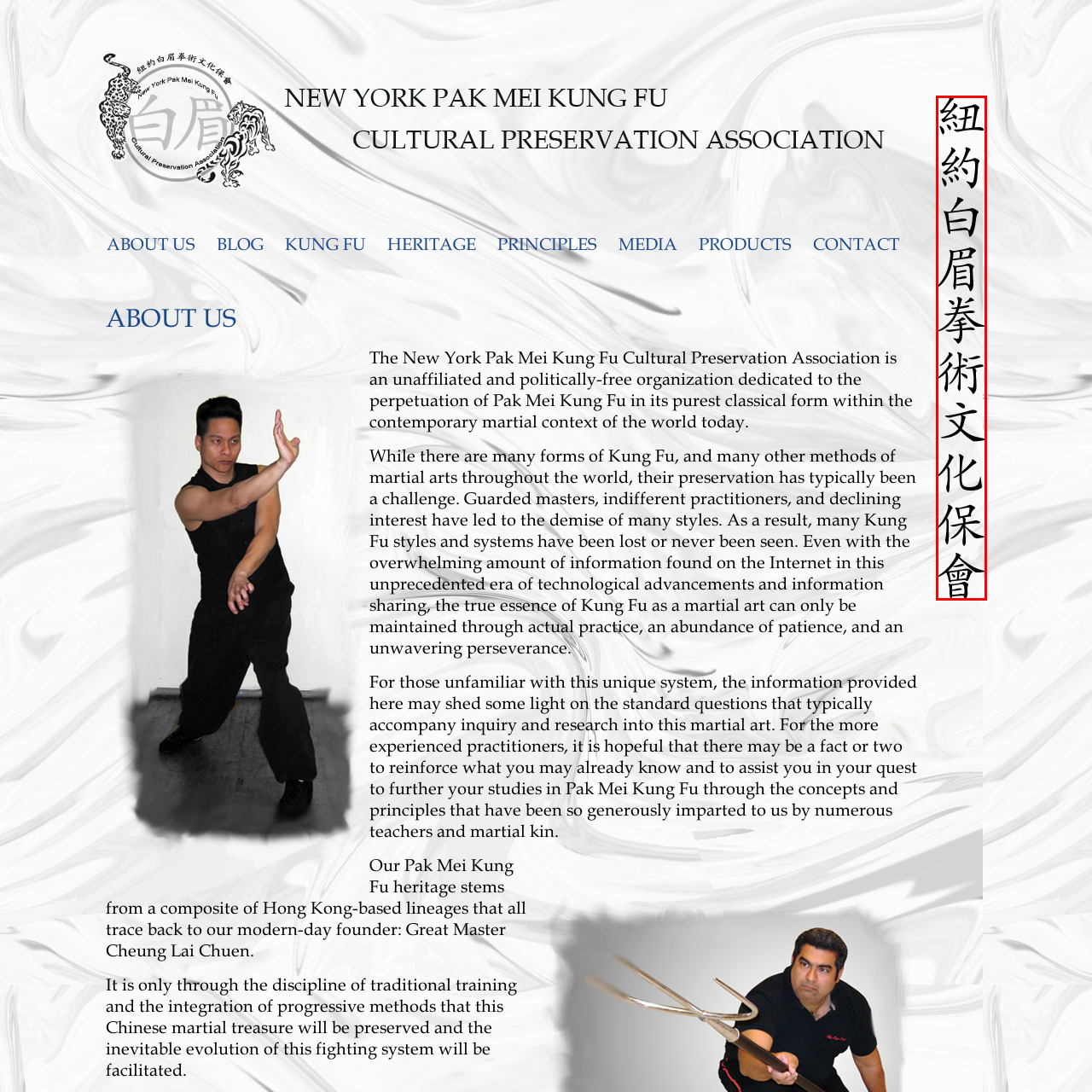What is the focus of the association?
Observe the section of the image outlined in red and answer concisely with a single word or phrase.

Preserving Pak Mei Kung Fu